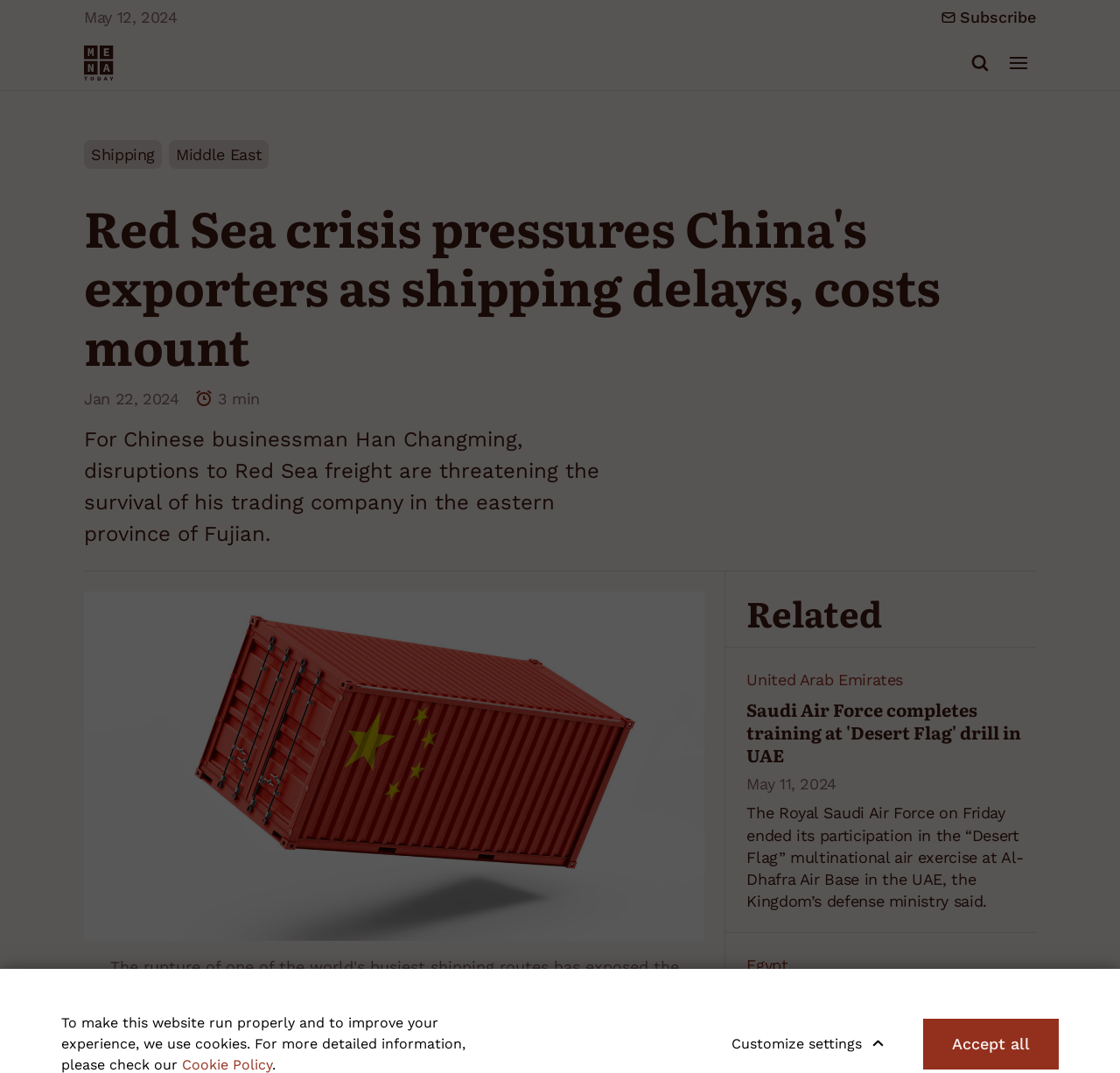Identify the bounding box for the UI element that is described as follows: "parent_node: Go title="MENA Today"".

[0.075, 0.042, 0.101, 0.075]